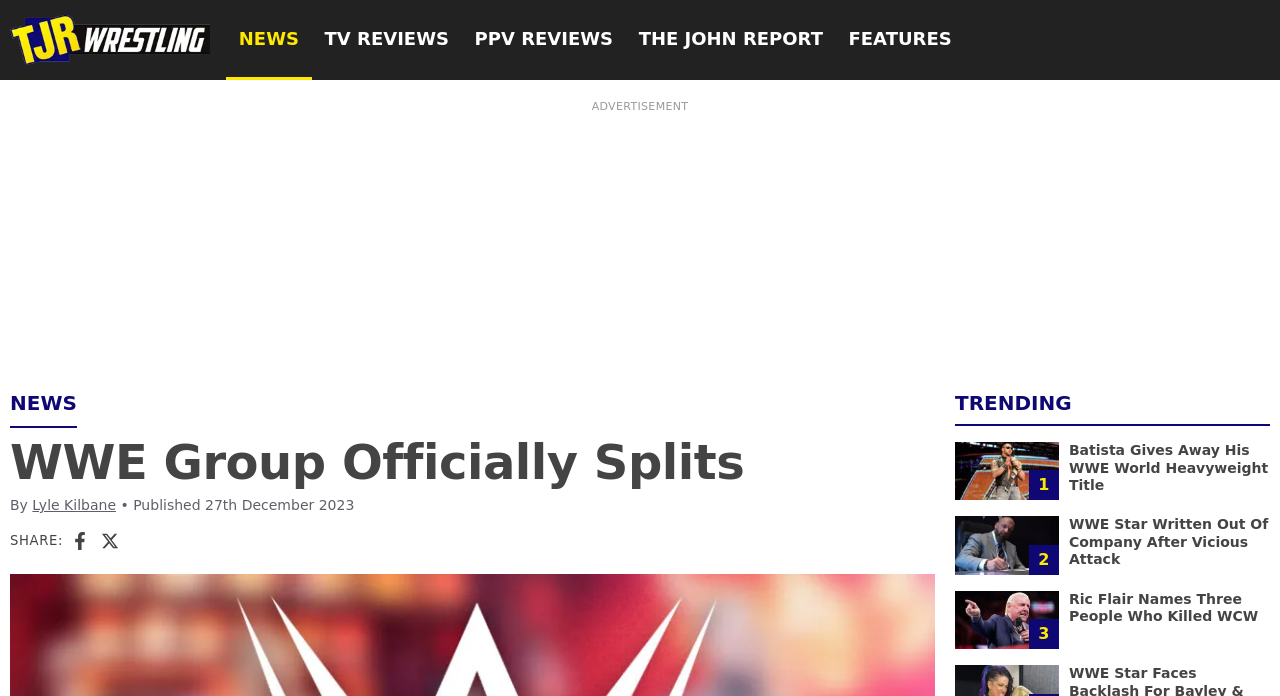Determine the bounding box coordinates of the element that should be clicked to execute the following command: "Visit TJR Wrestling".

[0.008, 0.021, 0.164, 0.094]